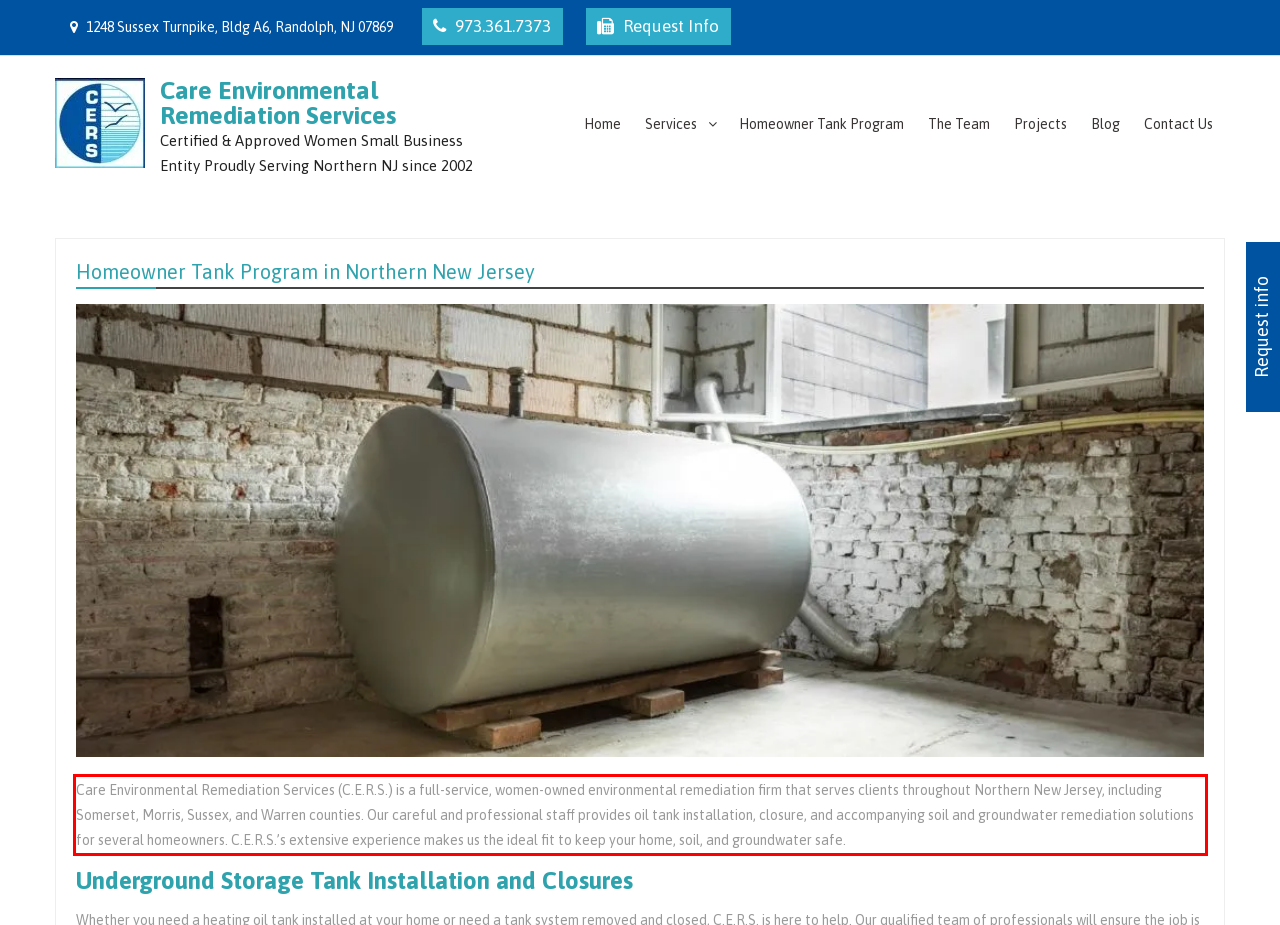You are given a screenshot showing a webpage with a red bounding box. Perform OCR to capture the text within the red bounding box.

Care Environmental Remediation Services (C.E.R.S.) is a full-service, women-owned environmental remediation firm that serves clients throughout Northern New Jersey, including Somerset, Morris, Sussex, and Warren counties. Our careful and professional staff provides oil tank installation, closure, and accompanying soil and groundwater remediation solutions for several homeowners. C.E.R.S.’s extensive experience makes us the ideal fit to keep your home, soil, and groundwater safe.